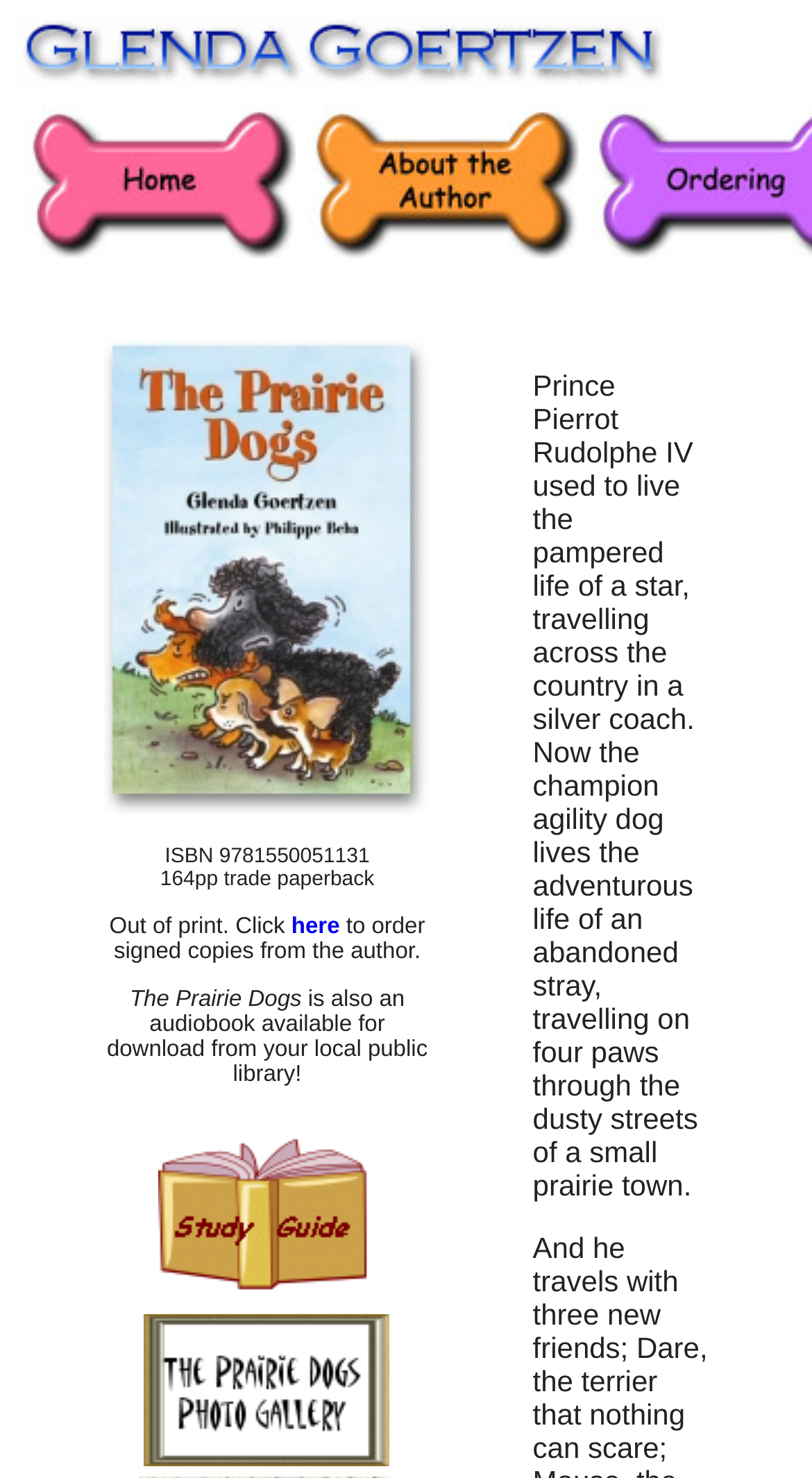Provide a single word or phrase answer to the question: 
How many images are on the homepage?

6